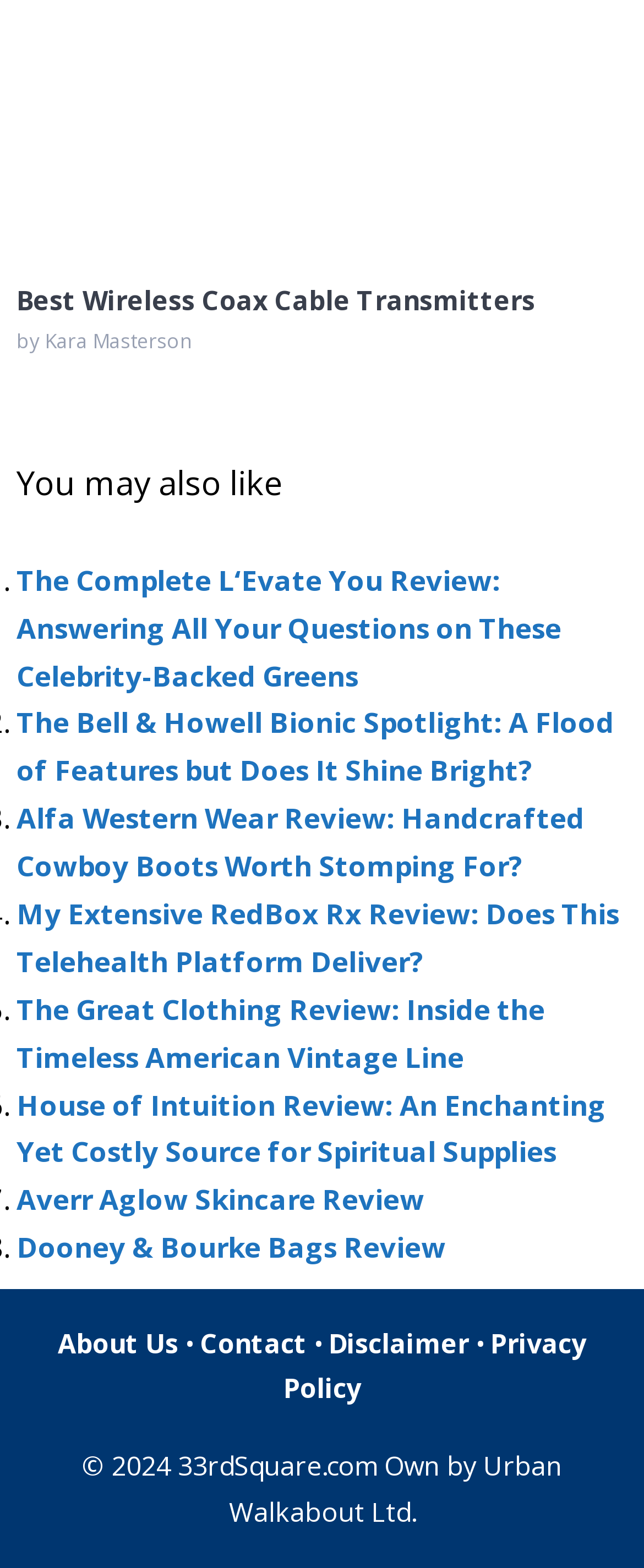How many links are there in the footer section?
Utilize the image to construct a detailed and well-explained answer.

There are 5 links in the footer section, which are 'About Us', 'Contact', 'Disclaimer', 'Privacy Policy', and none other.